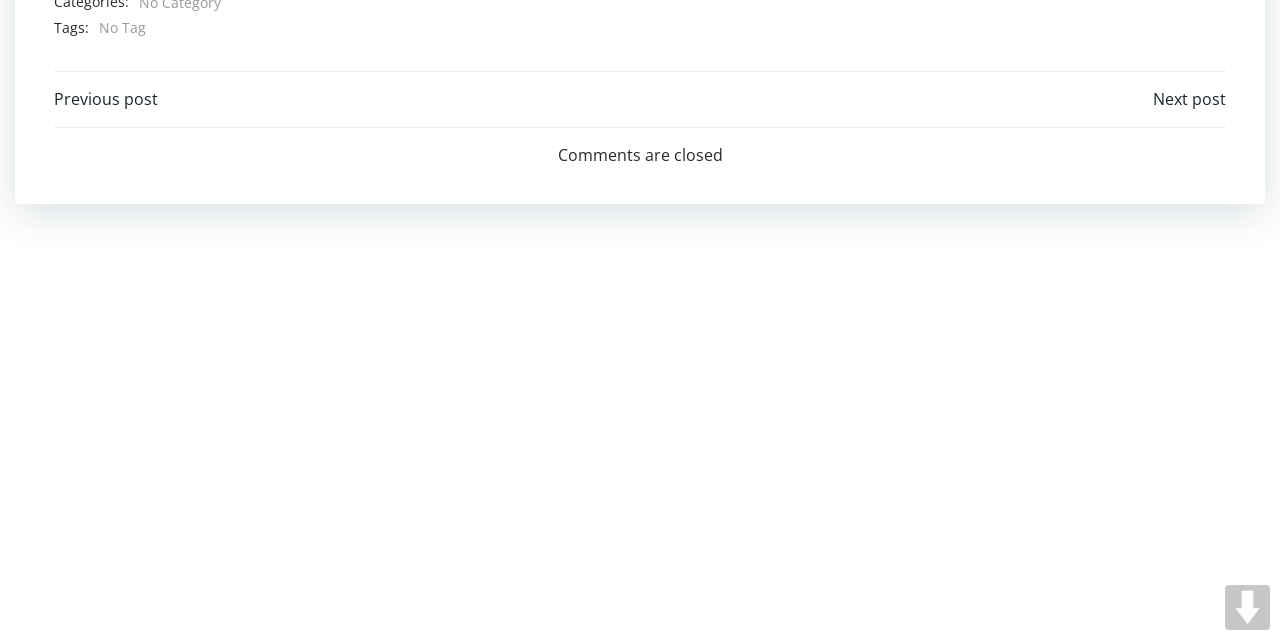Determine the bounding box for the described HTML element: "DOWN". Ensure the coordinates are four float numbers between 0 and 1 in the format [left, top, right, bottom].

[0.957, 0.914, 0.992, 0.984]